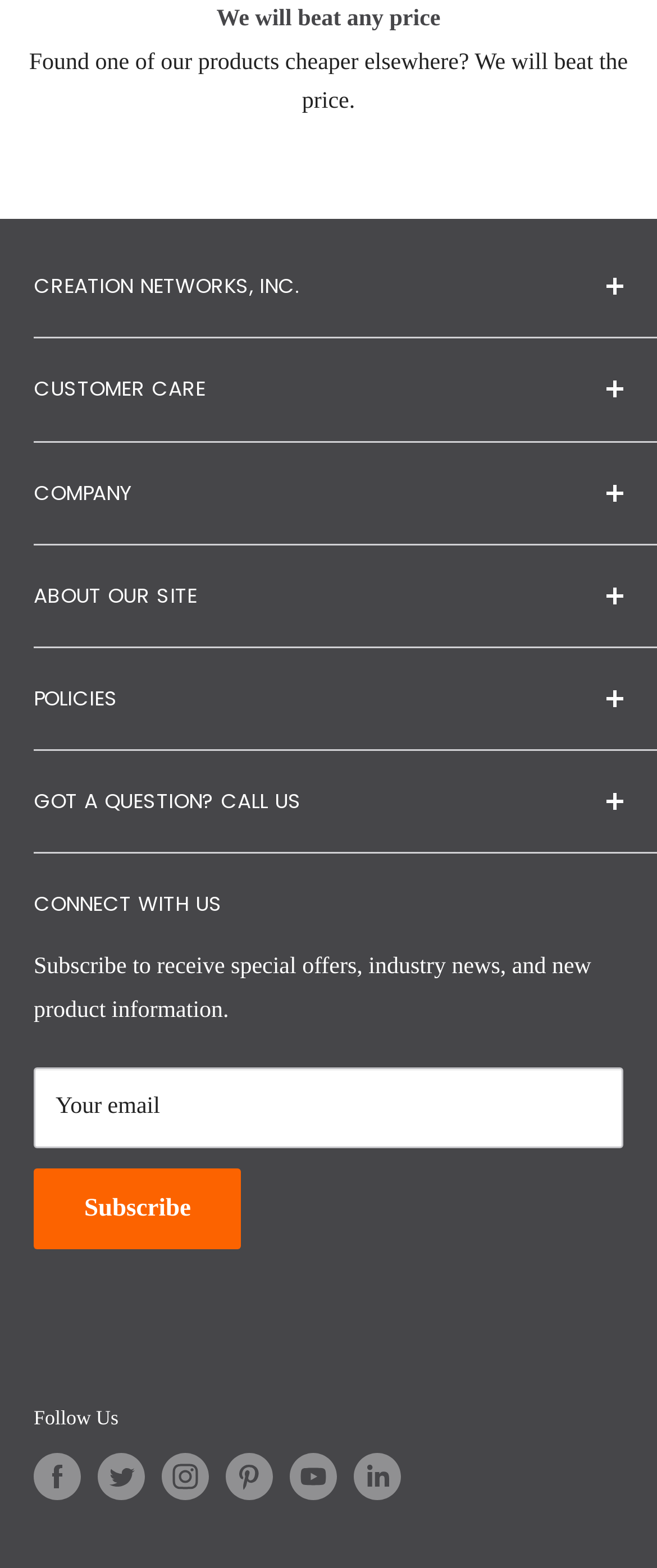Locate the bounding box of the UI element based on this description: "parent_node: Zoom". Provide four float numbers between 0 and 1 as [left, top, right, bottom].

None